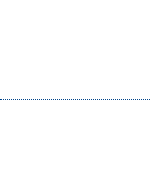Explain the image with as much detail as possible.

The image showcases a Koozie® Folding Wagon, a versatile and practical promotional item that combines portability with functionality. Perfect for outdoor events, festivals, or everyday use, this wagon is designed to carry various items with ease. Its compact, foldable design allows for convenient storage and transport, making it an ideal choice for both personal and corporate branding. The caption emphasizes the utility of this product, inviting customers to explore more about its features and to shop for it at 4imprint.